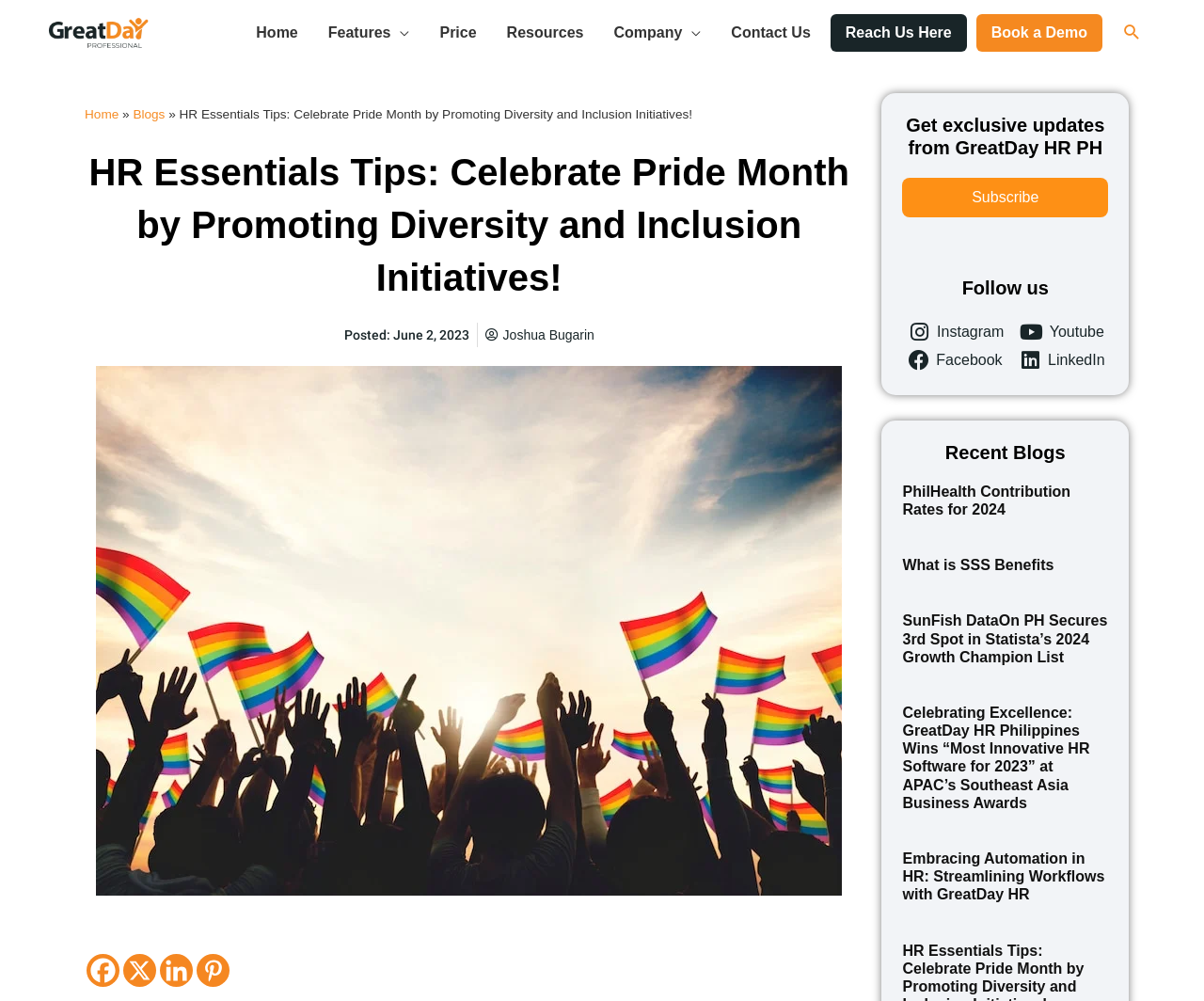Using the element description: "Book a Demo", determine the bounding box coordinates for the specified UI element. The coordinates should be four float numbers between 0 and 1, [left, top, right, bottom].

[0.811, 0.014, 0.916, 0.051]